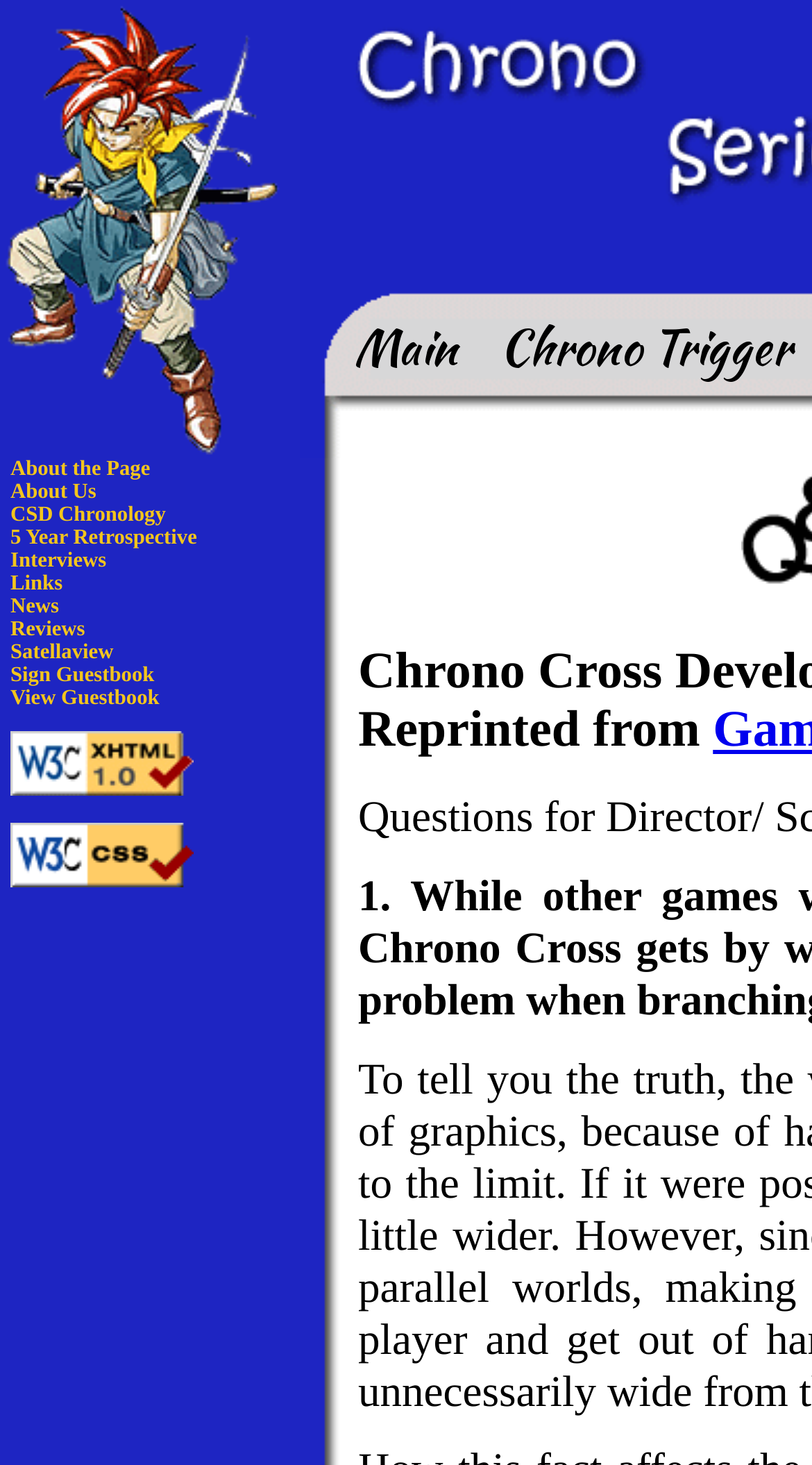What is the certification indicated by the 'Valid XHTML 1.0!' link?
Please respond to the question with a detailed and thorough explanation.

The 'Valid XHTML 1.0!' link, accompanied by an image, suggests that the webpage has been certified to conform to XHTML 1.0 standards, which is a markup language used to create webpages.